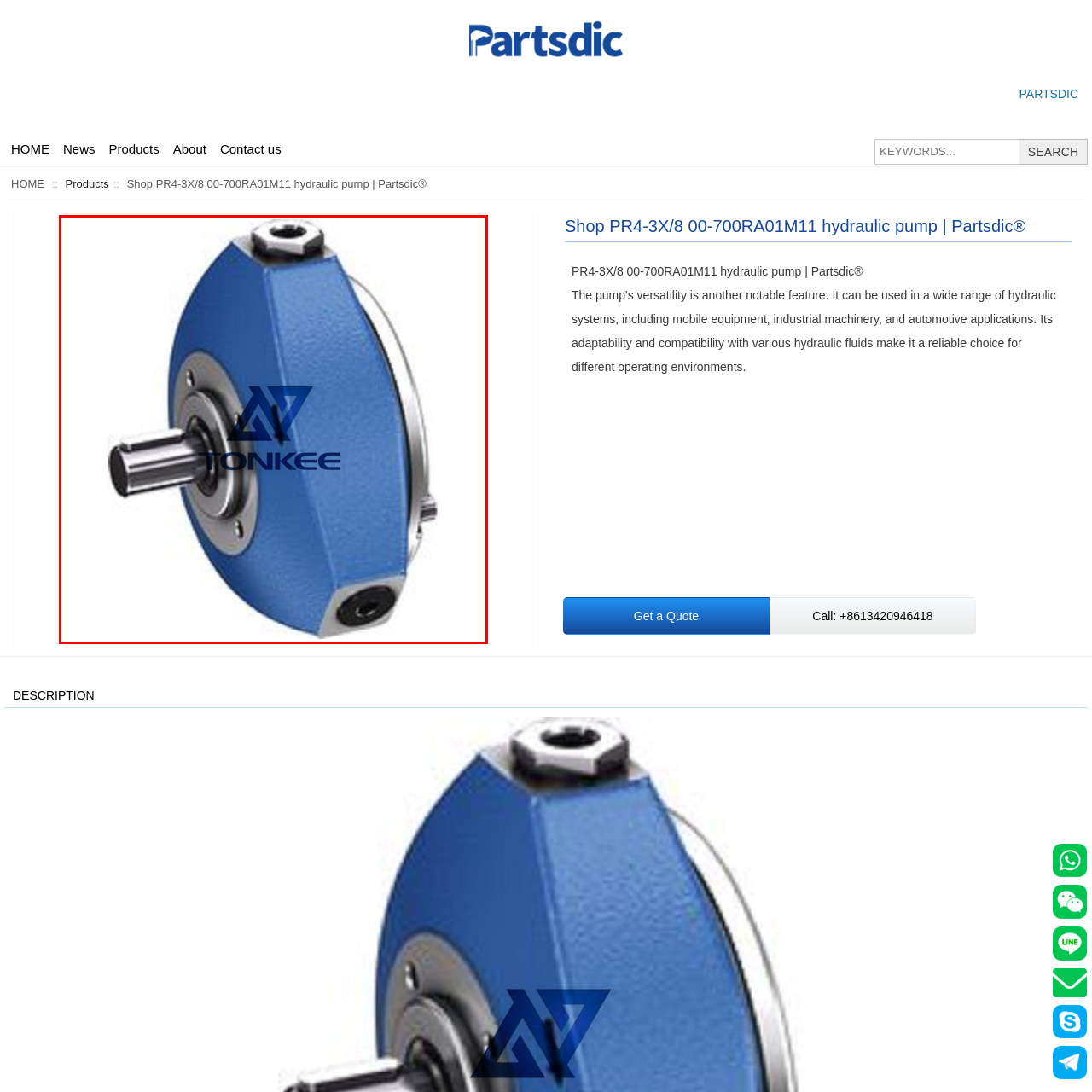Concentrate on the image marked by the red box, What is the color of the pump's casing?
 Your answer should be a single word or phrase.

Blue